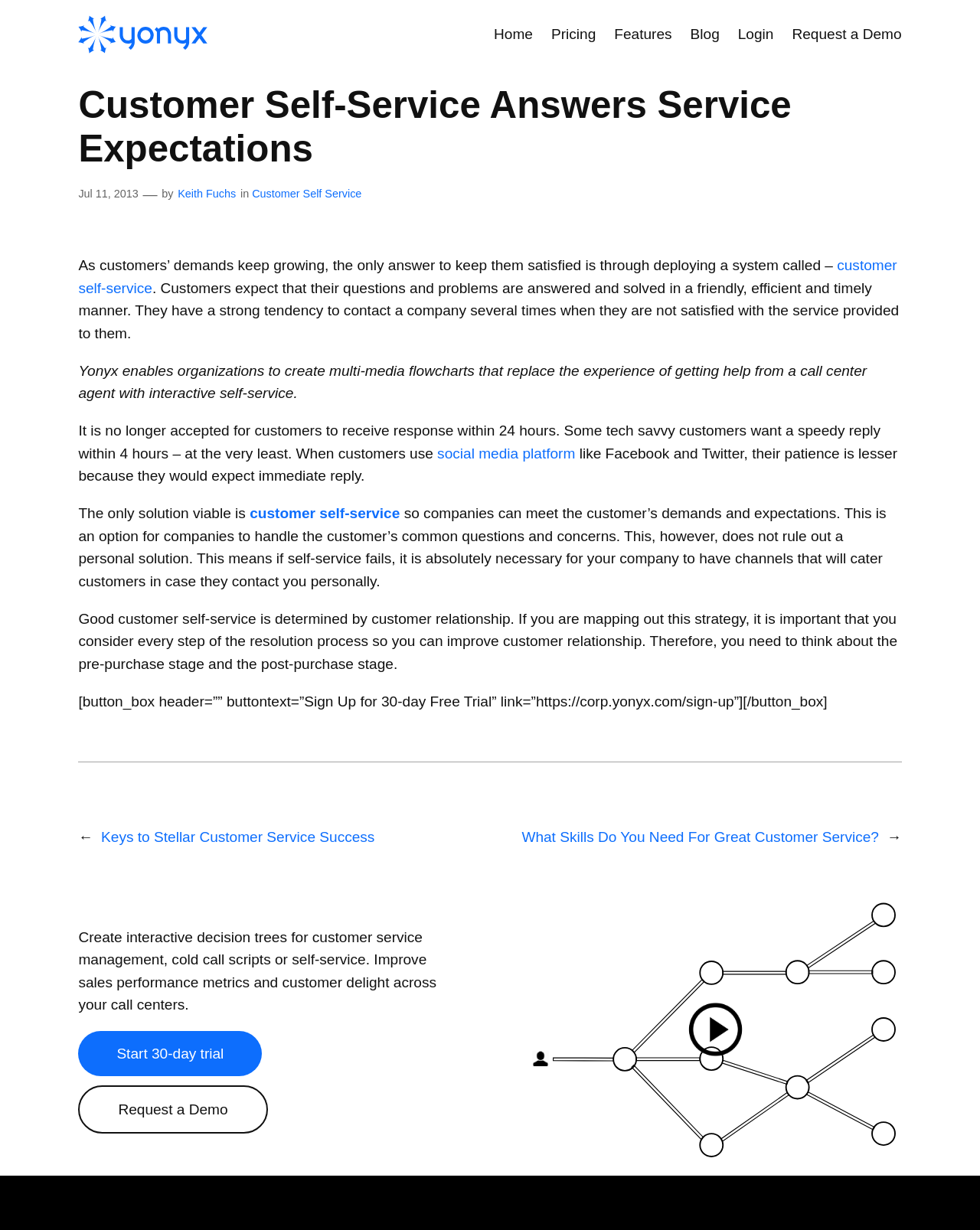Detail the various sections and features present on the webpage.

The webpage is about customer self-service and its importance in meeting customer demands and expectations. At the top left corner, there is a Yonyx logo, which is an image linked to the Yonyx website. Next to the logo, there is a primary navigation menu with links to Home, Pricing, Features, Blog, Login, and Request a Demo.

Below the navigation menu, there is a main content area that takes up most of the page. The title "Customer Self-Service Answers Service Expectations" is prominently displayed at the top of this section, followed by a date and author information. The main content is divided into several paragraphs of text, which discuss the importance of customer self-service in today's digital age.

The text explains that customers expect quick and efficient responses to their queries and problems, and that companies need to deploy customer self-service systems to meet these demands. It also highlights the benefits of using interactive self-service, such as reducing the need for human customer support agents.

There are several links scattered throughout the text, including links to related articles, such as "Keys to Stellar Customer Service Success" and "What Skills Do You Need For Great Customer Service?". There is also a call-to-action button to sign up for a 30-day free trial of the Yonyx customer self-service system.

At the bottom of the page, there is a horizontal separator, followed by a section titled "Posts" that lists two related articles. Below this, there is a brief description of the Yonyx system and its benefits, along with two links to start a 30-day trial or request a demo.

On the right side of the page, there is a figure that takes up about a quarter of the page's height. This figure is an interactive decision tree, which is a visual representation of the customer self-service system. It is linked to a page that provides more information about interactive decision trees.